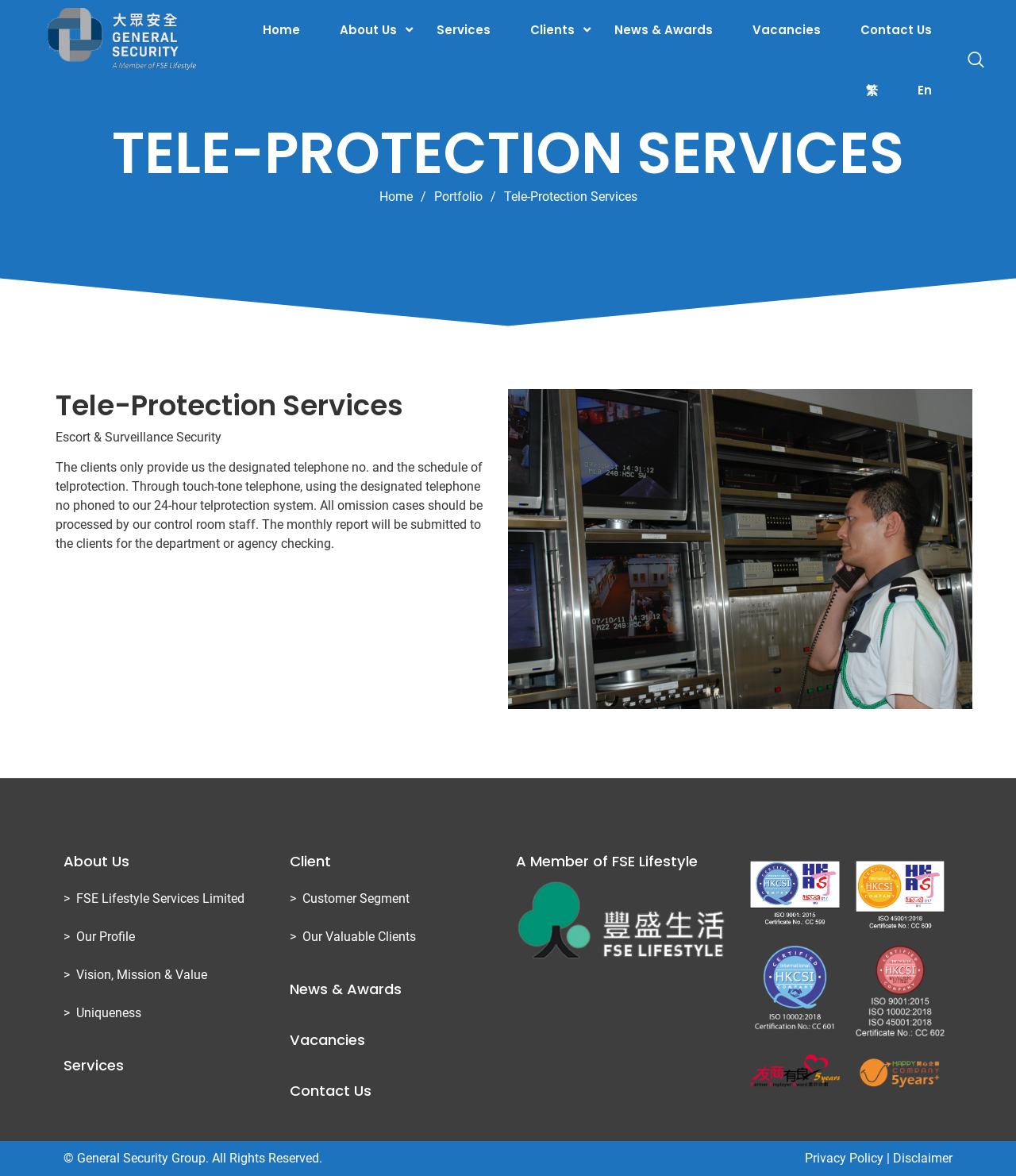What type of security service is mentioned on the webpage?
Could you answer the question in a detailed manner, providing as much information as possible?

The webpage mentions Escort & Surveillance Security as one of the services provided by the company, indicating that this type of security service is offered.